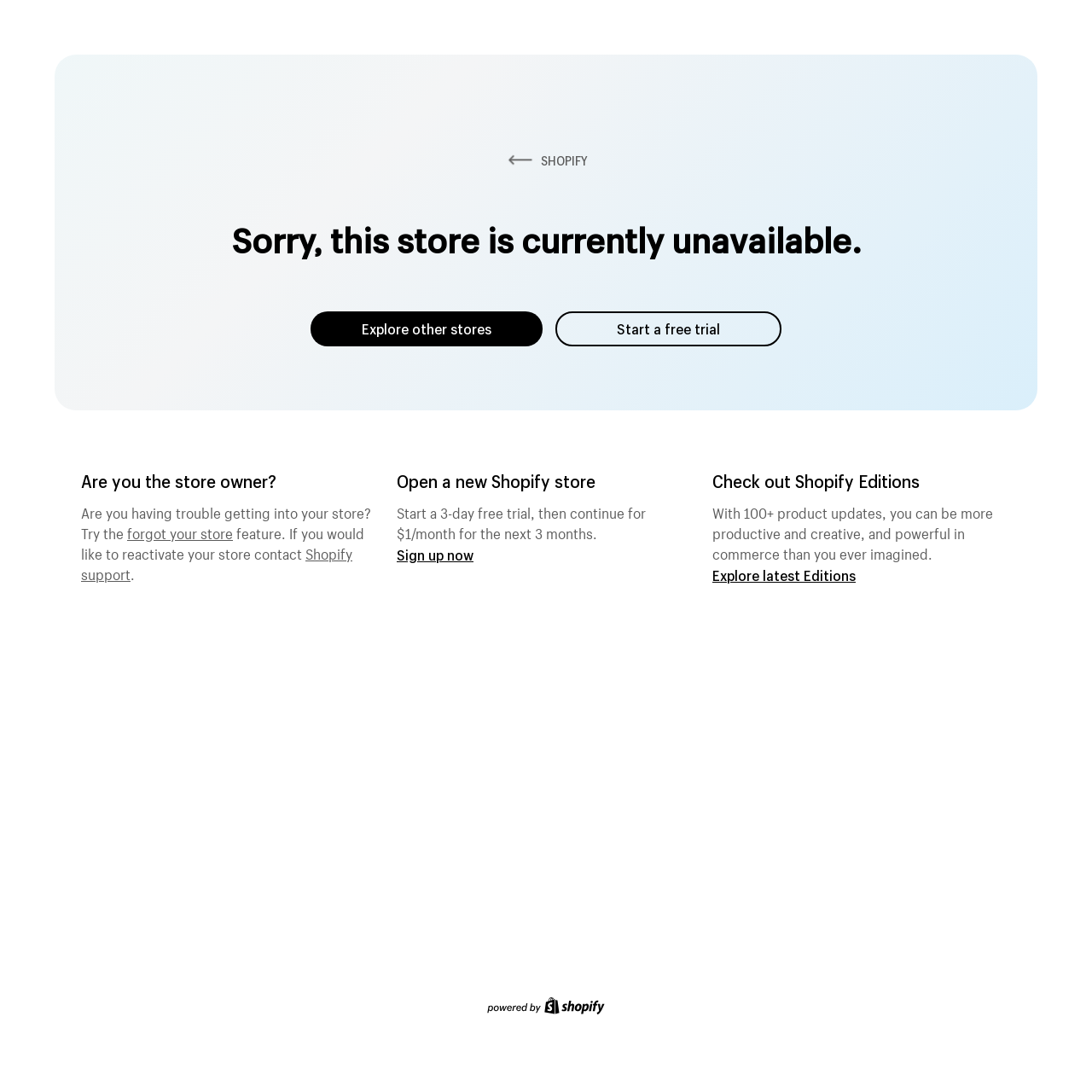Analyze and describe the webpage in a detailed narrative.

The webpage appears to be a Shopify ecommerce platform page. At the top, there is a prominent link to "SHOPIFY" accompanied by an image, likely the company's logo. Below this, a heading announces that the store is currently unavailable. 

To the right of the heading, there are two links: "Explore other stores" and "Start a free trial". 

Further down, a section targets the store owner, asking if they are having trouble accessing their store. This section provides a link to reset the store password and contact Shopify support. 

Adjacent to this section, an invitation to open a new Shopify store is presented, highlighting a 3-day free trial and a discounted monthly rate for the next three months. A "Sign up now" link is provided. 

On the right side of the page, a section promotes Shopify Editions, a collection of product updates that can enhance productivity, creativity, and commerce. A link to "Explore latest Editions" is offered. 

At the bottom of the page, there is a content information section containing an image, likely a footer element.